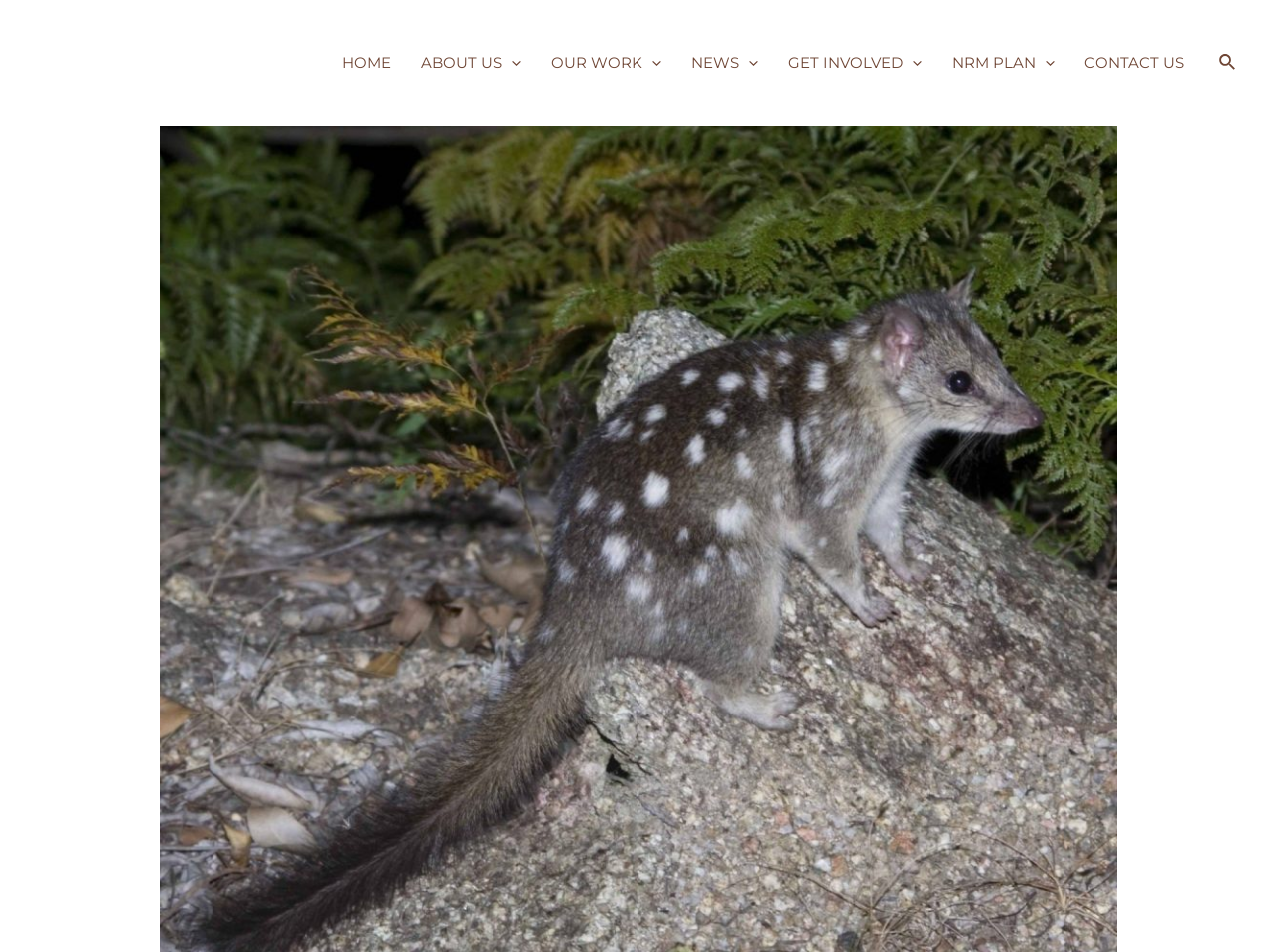Please identify the webpage's heading and generate its text content.

Northern Quolls: Surviving or Thriving?